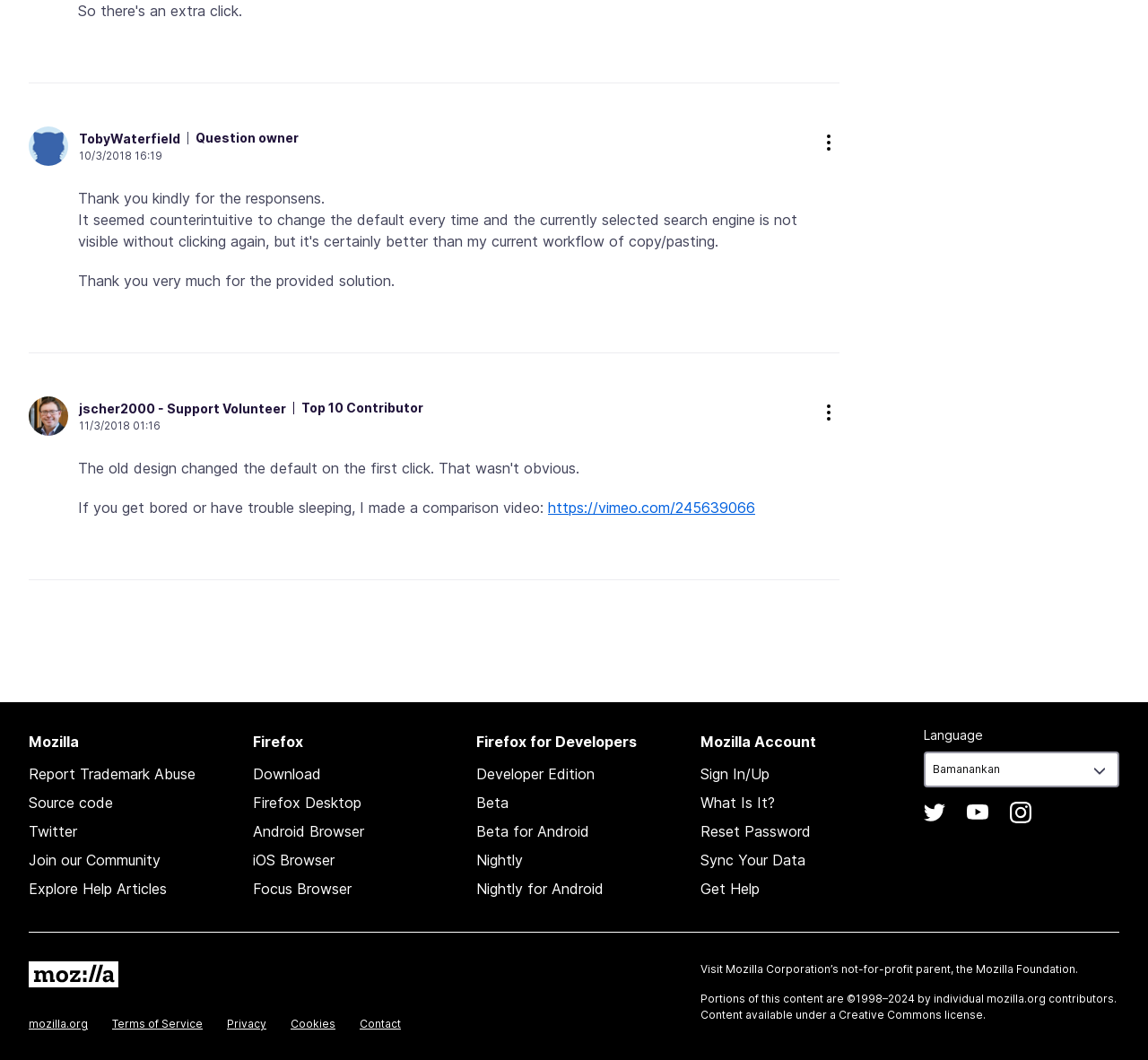Find the bounding box coordinates for the area you need to click to carry out the instruction: "Click on the 'Sign In/Up' link". The coordinates should be four float numbers between 0 and 1, indicated as [left, top, right, bottom].

[0.61, 0.722, 0.67, 0.739]